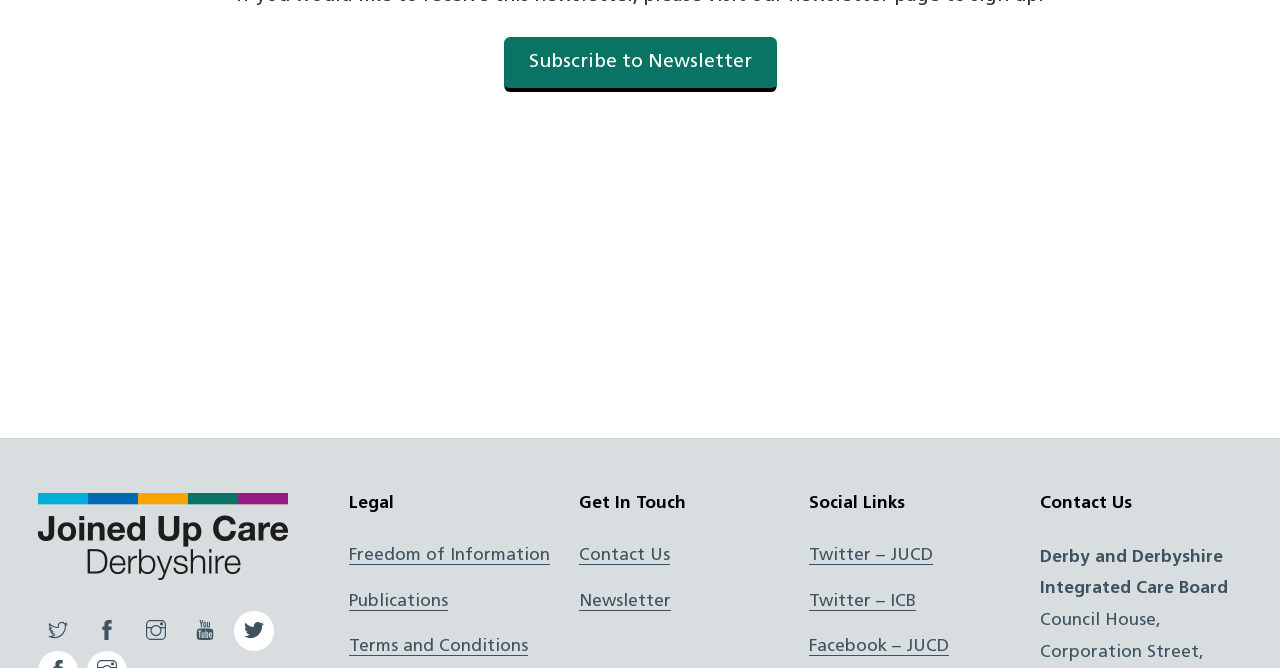What is the address of the Council House?
Provide an in-depth answer to the question, covering all aspects.

I found the answer by looking at the StaticText element with the text 'Council House, Corporation Street,' which is located under the 'Contact Us' heading.